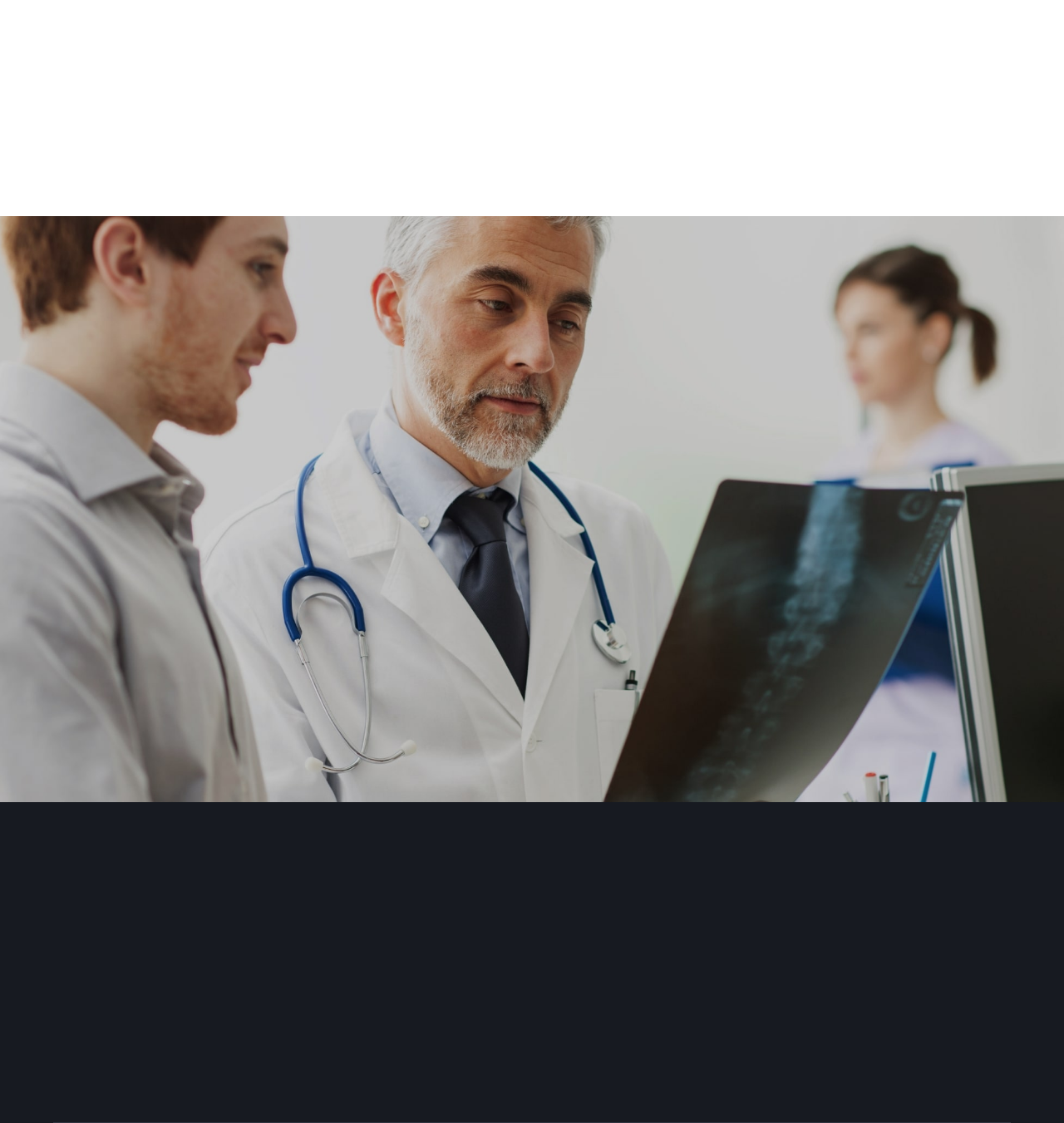Please find the bounding box coordinates of the clickable region needed to complete the following instruction: "Click the GET IN TOUCH button". The bounding box coordinates must consist of four float numbers between 0 and 1, i.e., [left, top, right, bottom].

[0.55, 0.541, 0.685, 0.585]